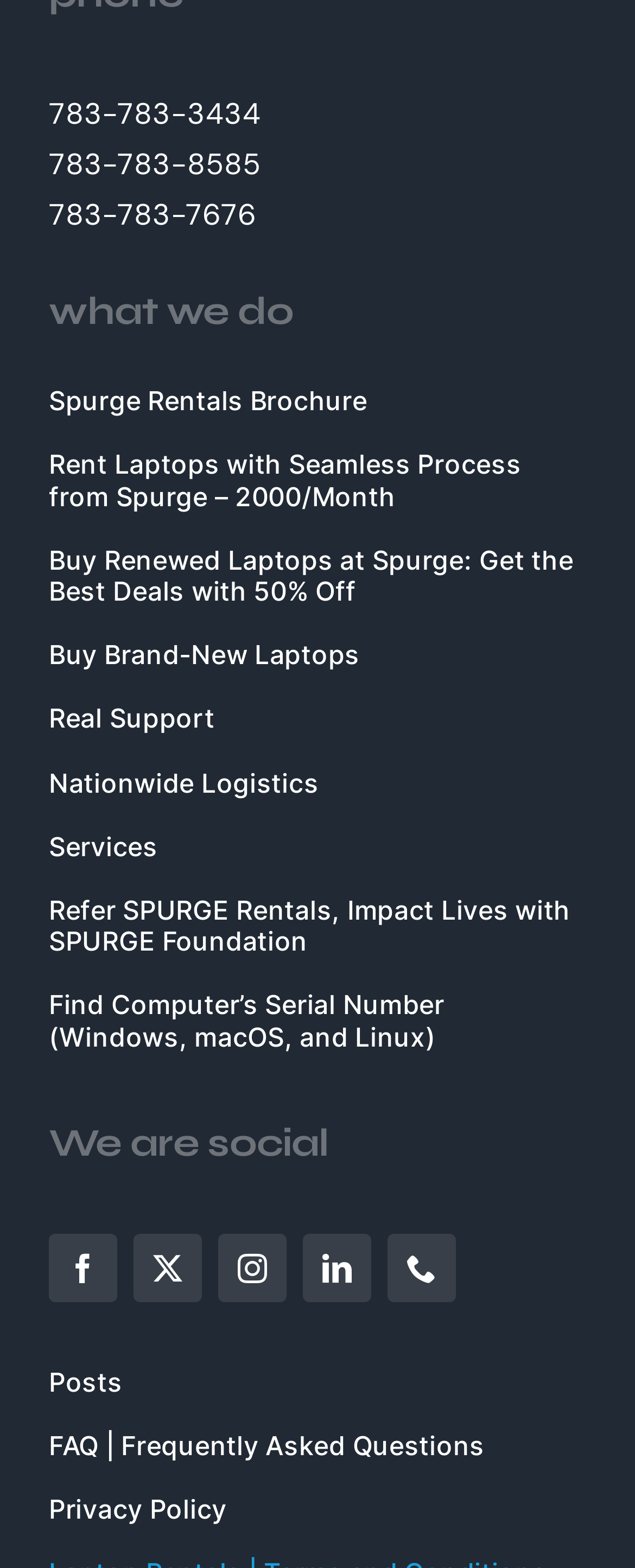What is the last link in the 'What we do' section?
Please give a detailed answer to the question using the information shown in the image.

The last link in the 'What we do' section is 'Find Computer’s Serial Number (Windows, macOS, and Linux)', which is located at the bottom of the section.